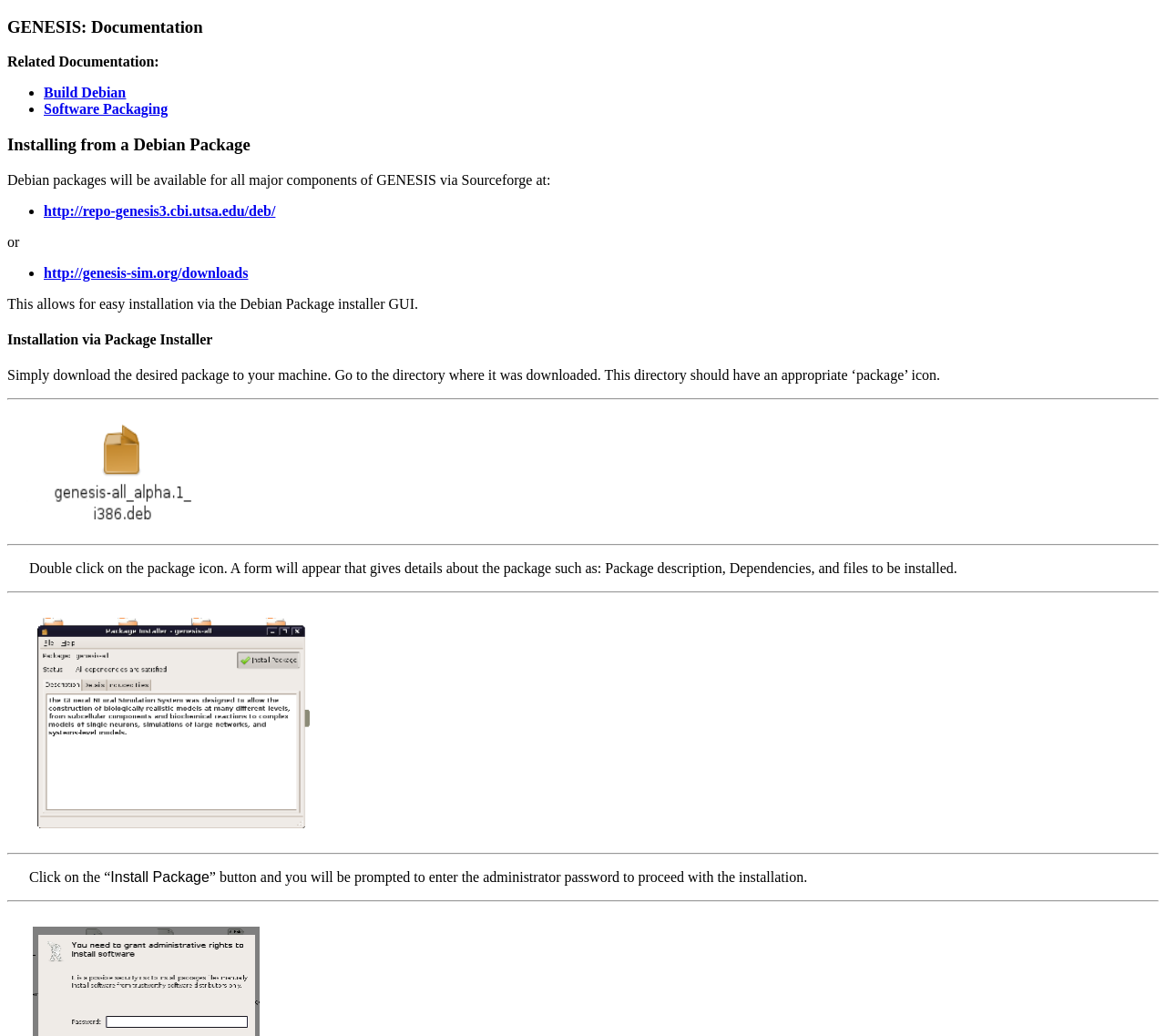Look at the image and answer the question in detail:
What is the title of the documentation?

The title of the documentation is 'GENESIS: Documentation' which is indicated by the heading element at the top of the webpage.